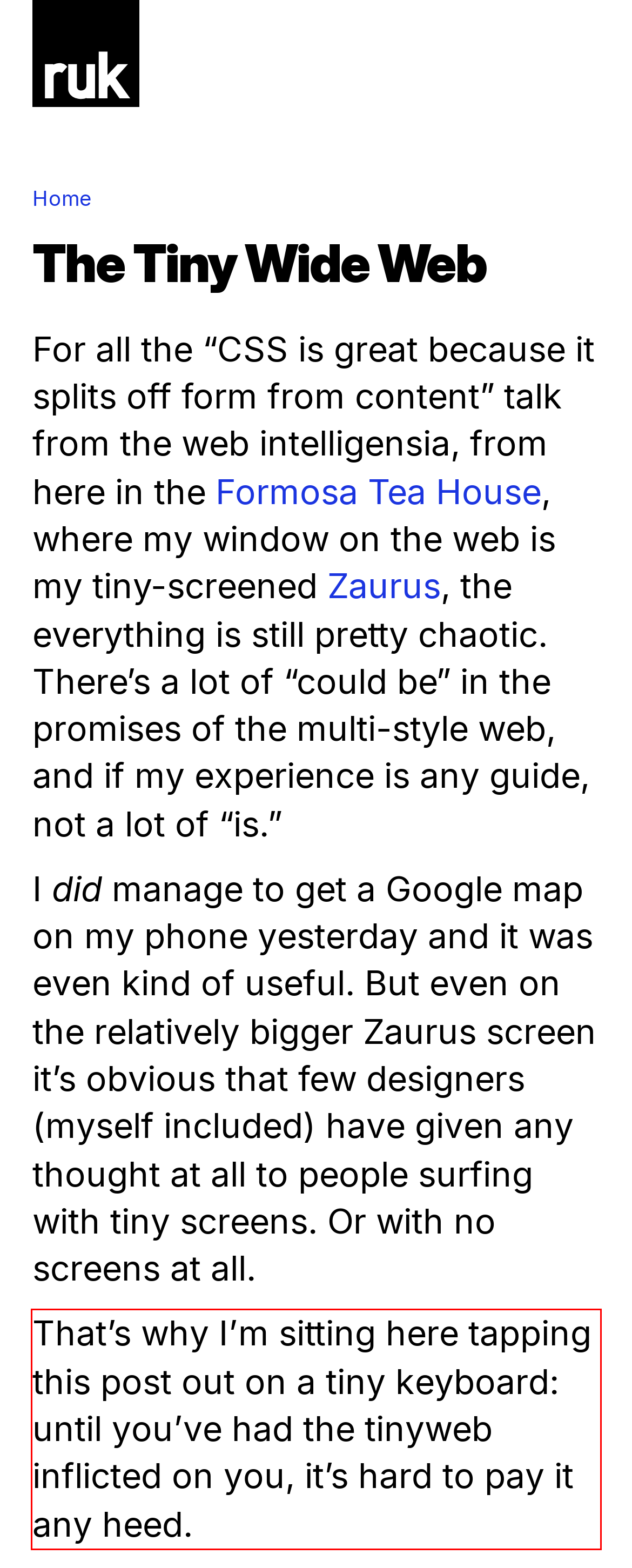Given a webpage screenshot, identify the text inside the red bounding box using OCR and extract it.

That’s why I’m sitting here tapping this post out on a tiny keyboard: until you’ve had the tinyweb inflicted on you, it’s hard to pay it any heed.